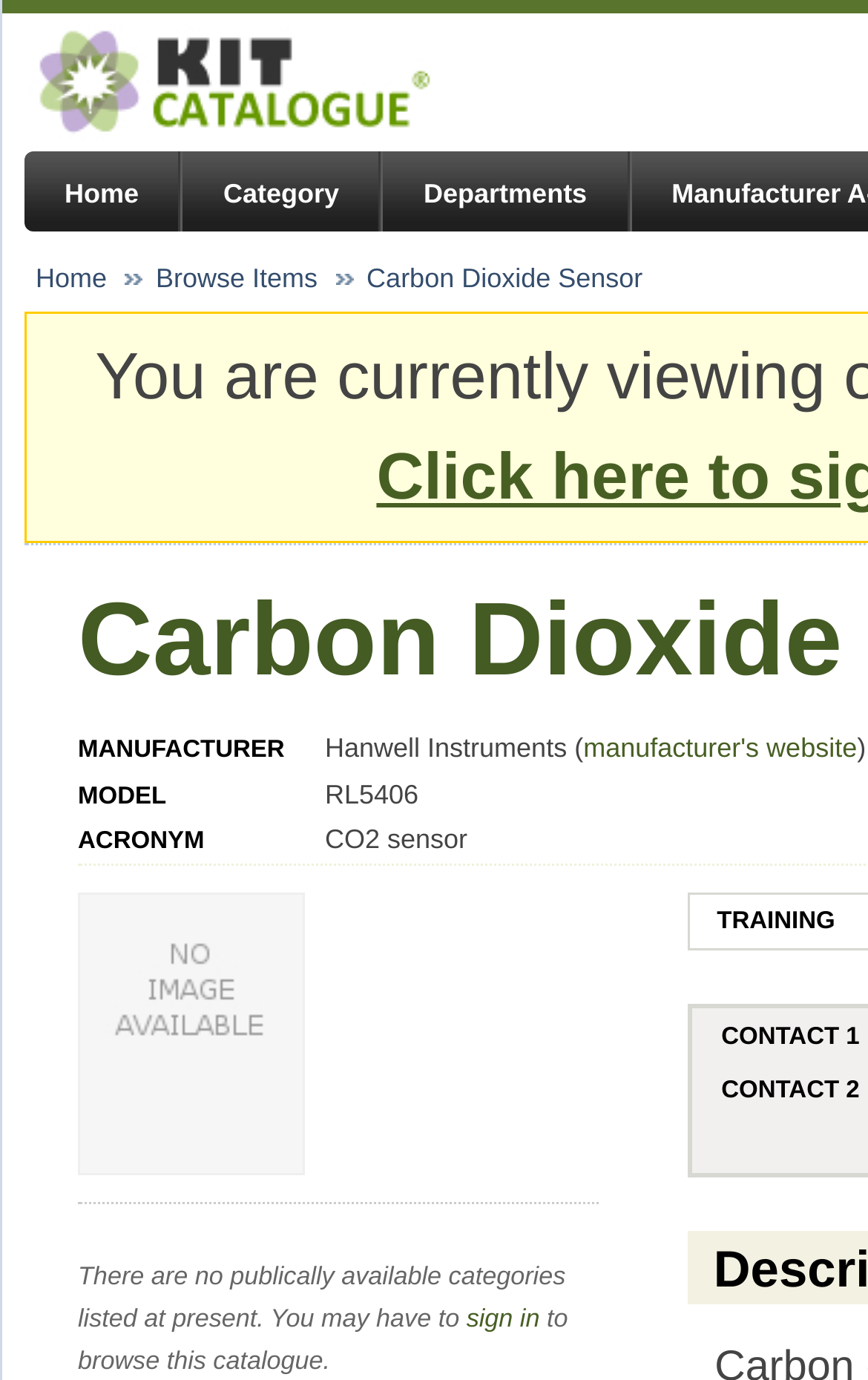Please identify the bounding box coordinates of the area that needs to be clicked to fulfill the following instruction: "Sign in."

[0.537, 0.947, 0.622, 0.966]